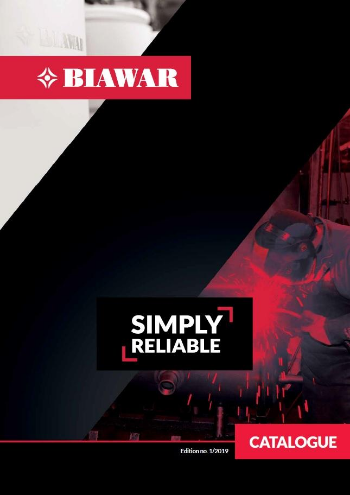Generate a comprehensive caption that describes the image.

The image showcases the cover of a catalogue from BIAWAR, prominently featuring the brand name "BIAWAR" in bold letters at the top. Below the logo, a striking slogan reads "SIMPLY RELIABLE," highlighted against a contrasting black background. The design is visually engaging, merging elements of industrial aesthetics with a modern touch. On the right side, an image depicts a professional engaged in welding, symbolizing precision and craftsmanship, reinforcing the catalogue's focus on reliable and high-quality products. At the bottom, the word "CATALOGUE" is displayed, indicating the document's purpose, along with the edition date "edition 1/2019."